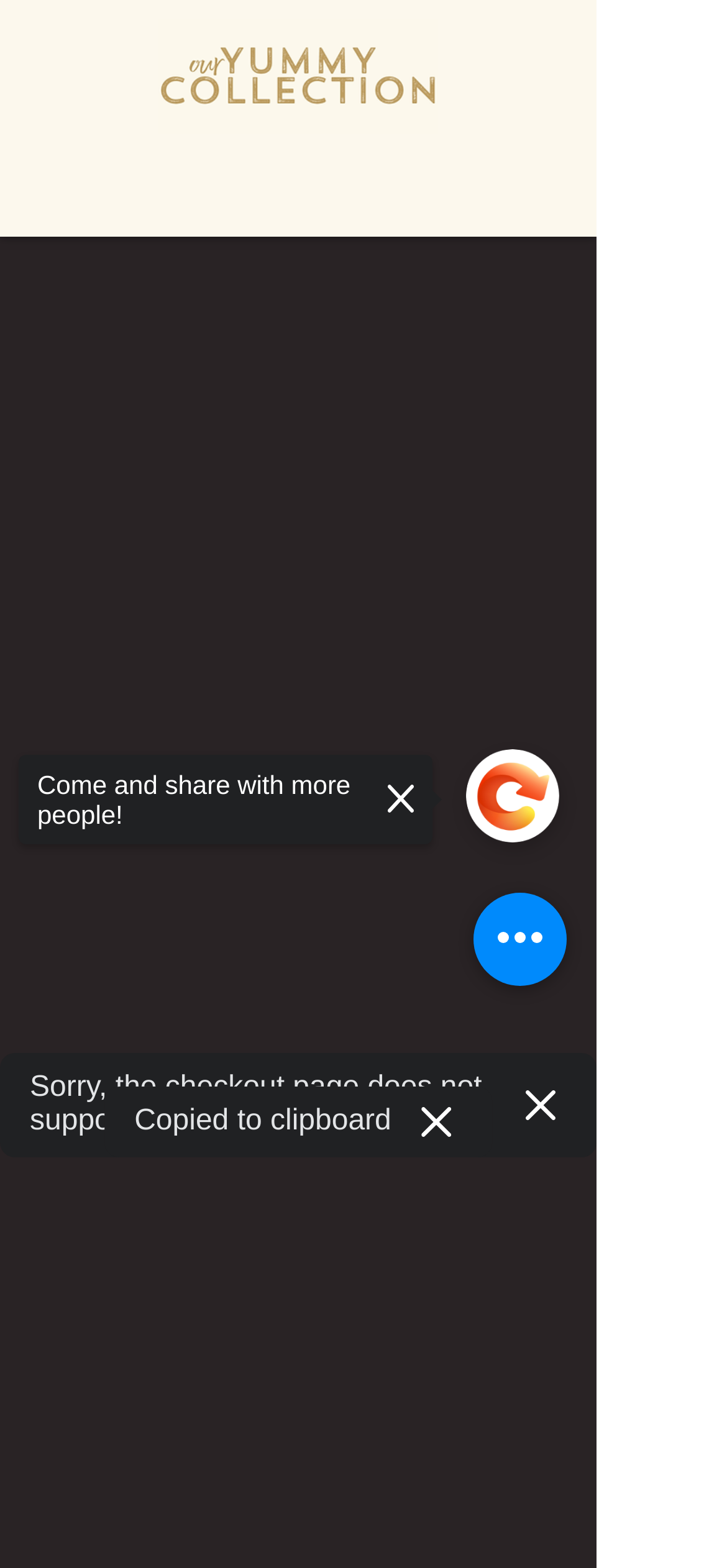Determine the bounding box coordinates for the UI element matching this description: "sign up here".

None